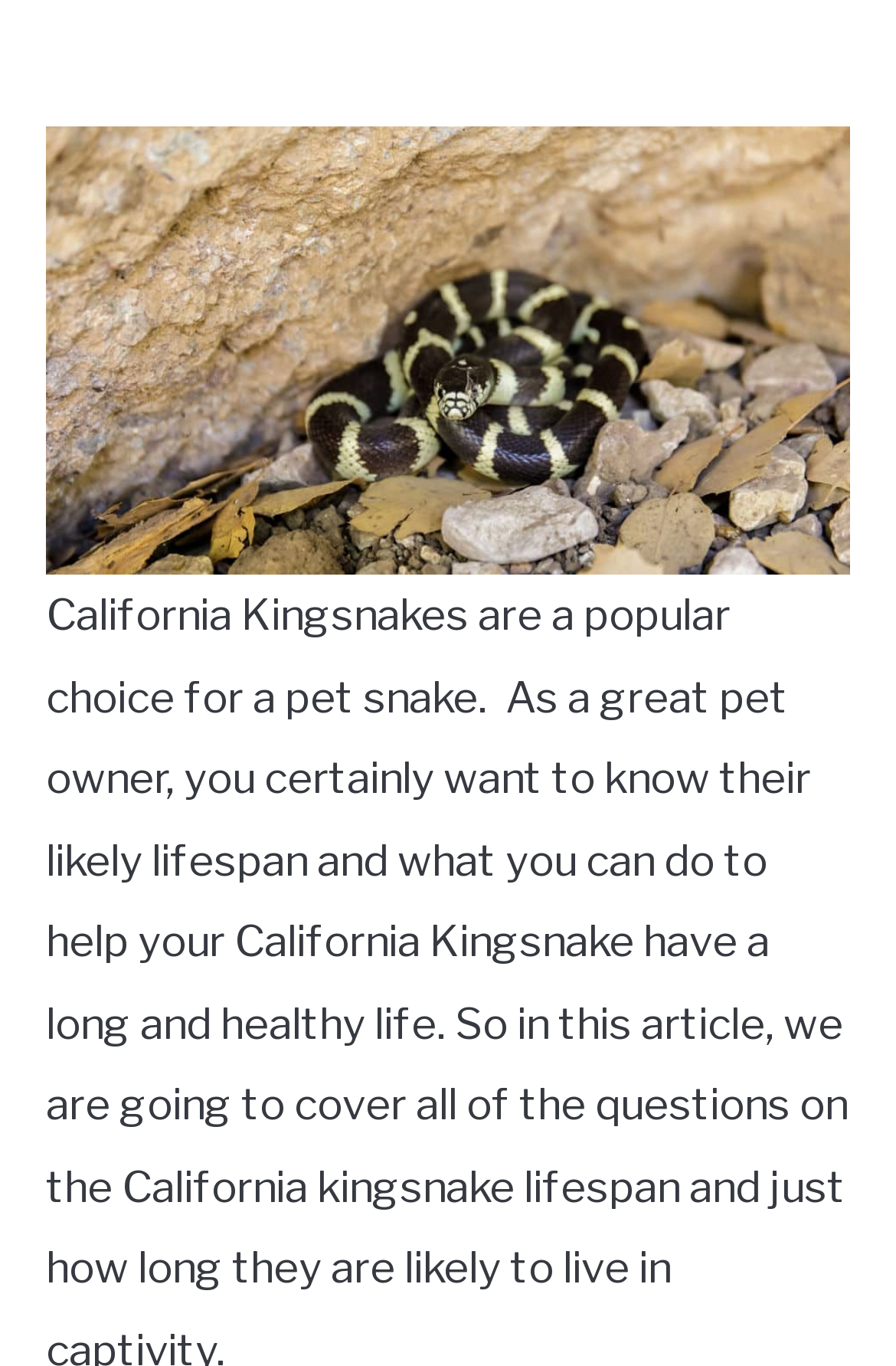From the webpage screenshot, predict the bounding box coordinates (top-left x, top-left y, bottom-right x, bottom-right y) for the UI element described here: Turtles & Tortoises

[0.0, 0.029, 1.0, 0.108]